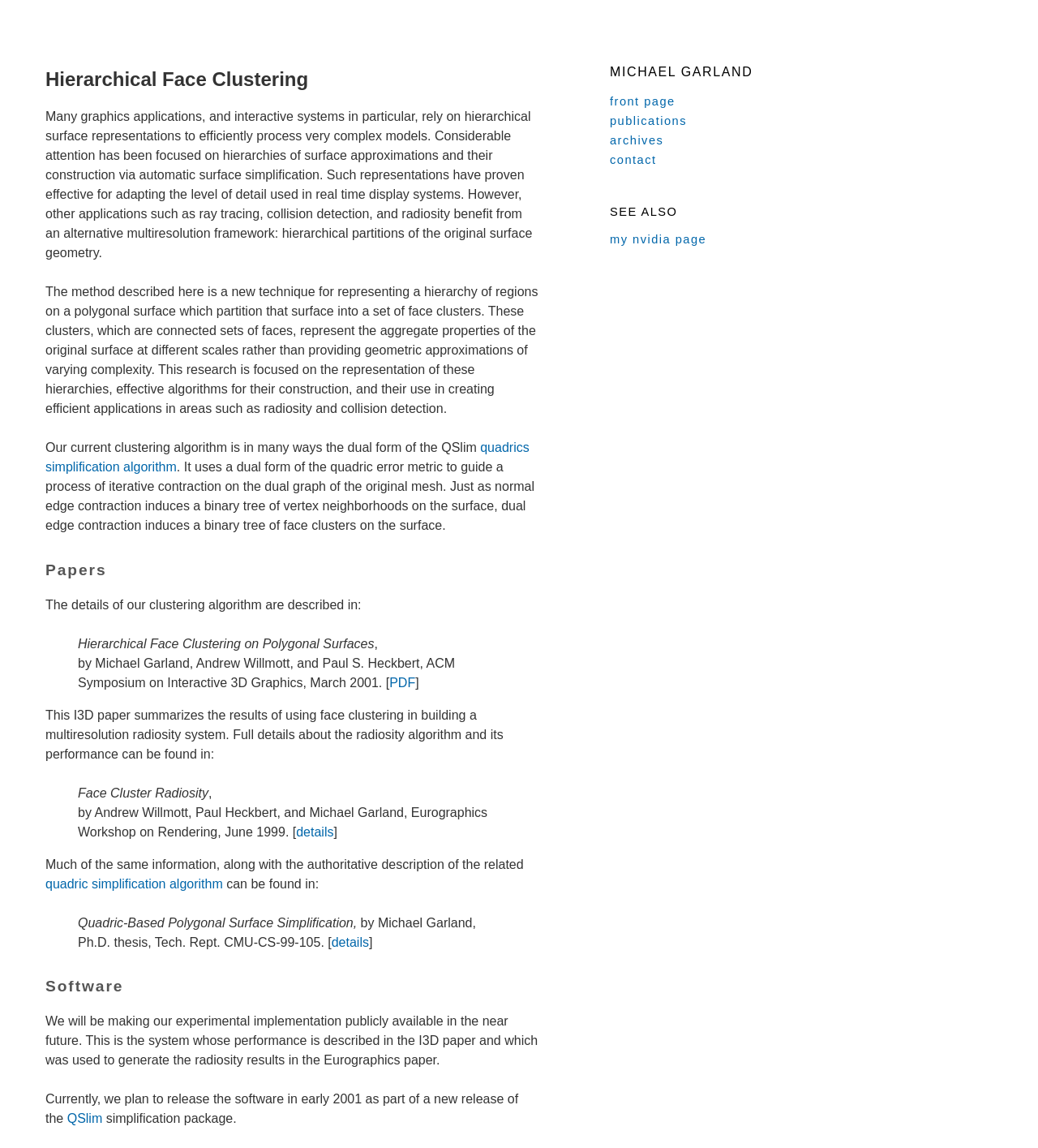What is QSlim?
Based on the screenshot, give a detailed explanation to answer the question.

QSlim is mentioned as a simplification package that will be released in early 2001, and it is also mentioned as a related algorithm to the quadric simplification algorithm. The text suggests that QSlim is a software package that is used for surface simplification.